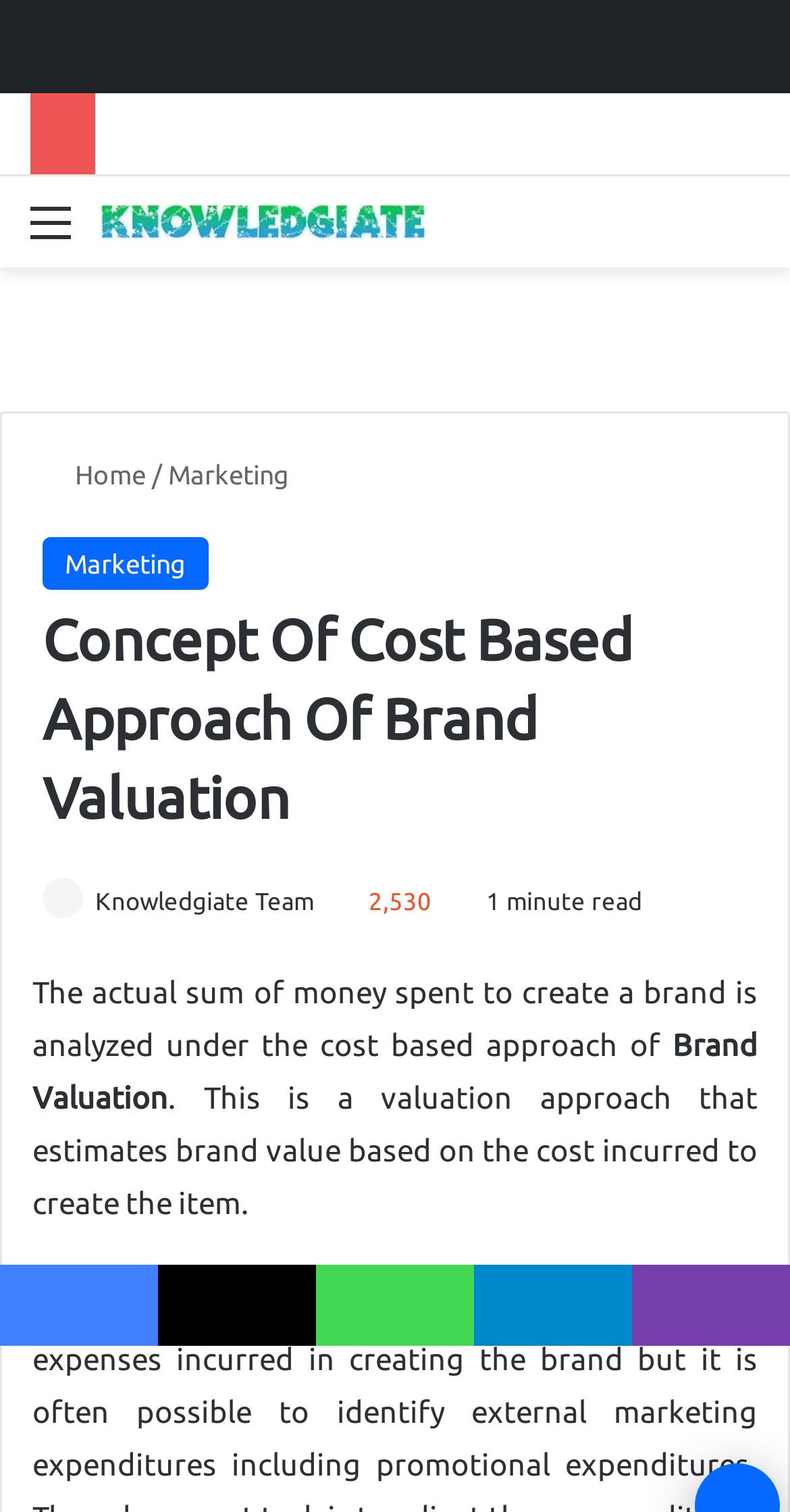Please identify the webpage's heading and generate its text content.

Concept Of Cost Based Approach Of Brand Valuation